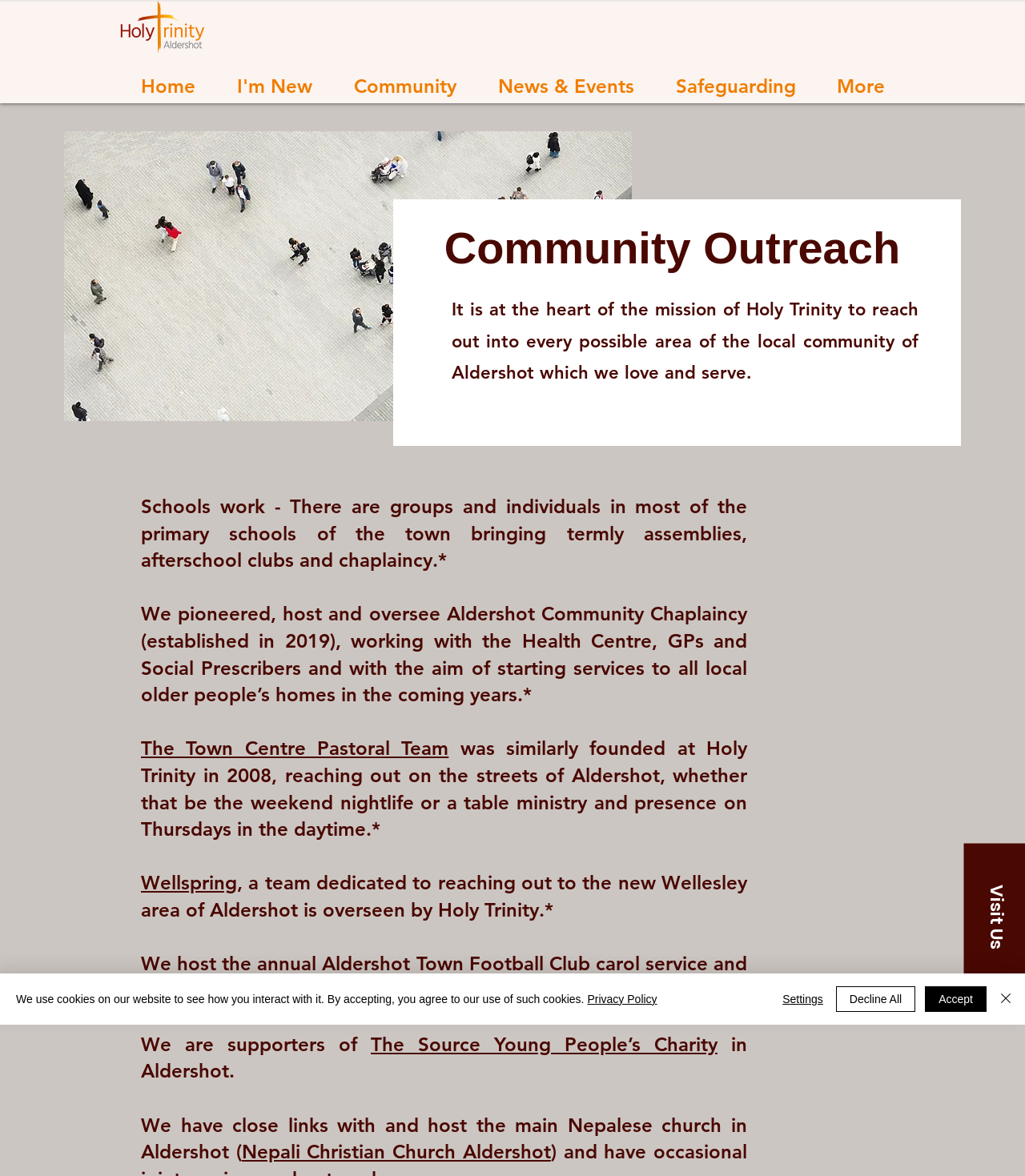Please identify the bounding box coordinates of the area that needs to be clicked to follow this instruction: "View Community Outreach information".

[0.433, 0.189, 0.902, 0.233]